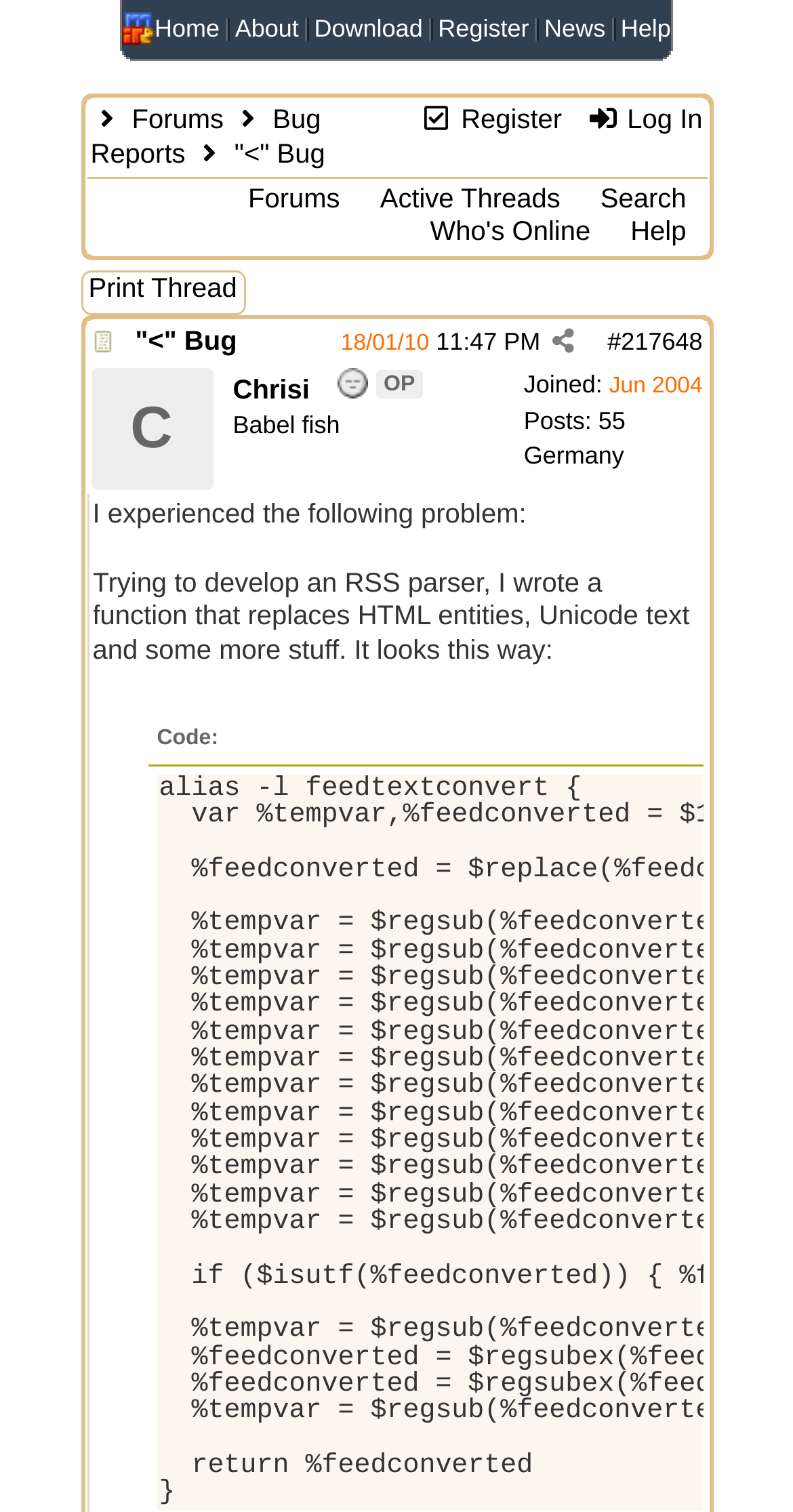Find the bounding box coordinates of the element I should click to carry out the following instruction: "Click on the 'Forums' link".

[0.166, 0.069, 0.282, 0.089]